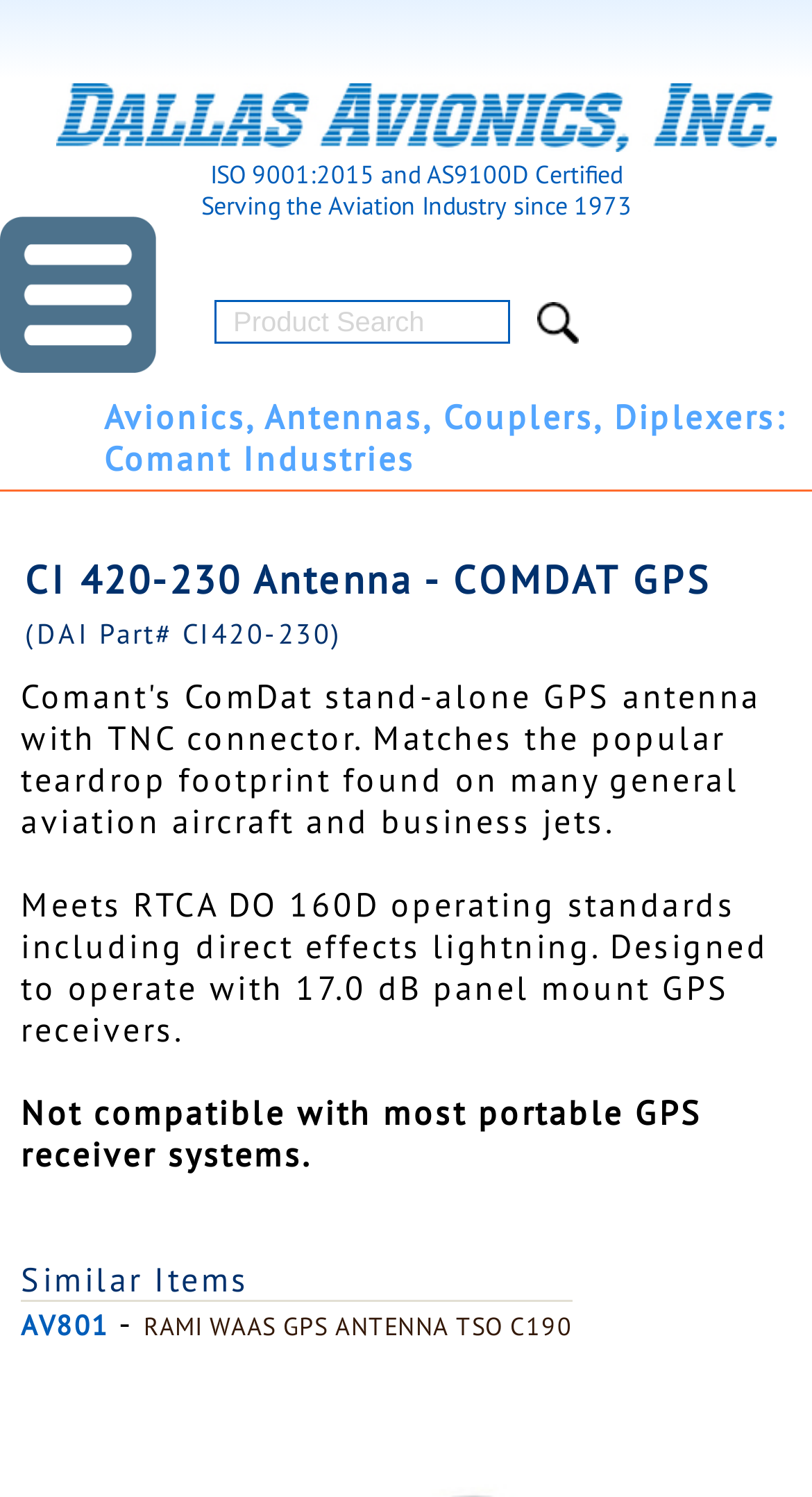Bounding box coordinates should be provided in the format (top-left x, top-left y, bottom-right x, bottom-right y) with all values between 0 and 1. Identify the bounding box for this UI element: July 2023

None